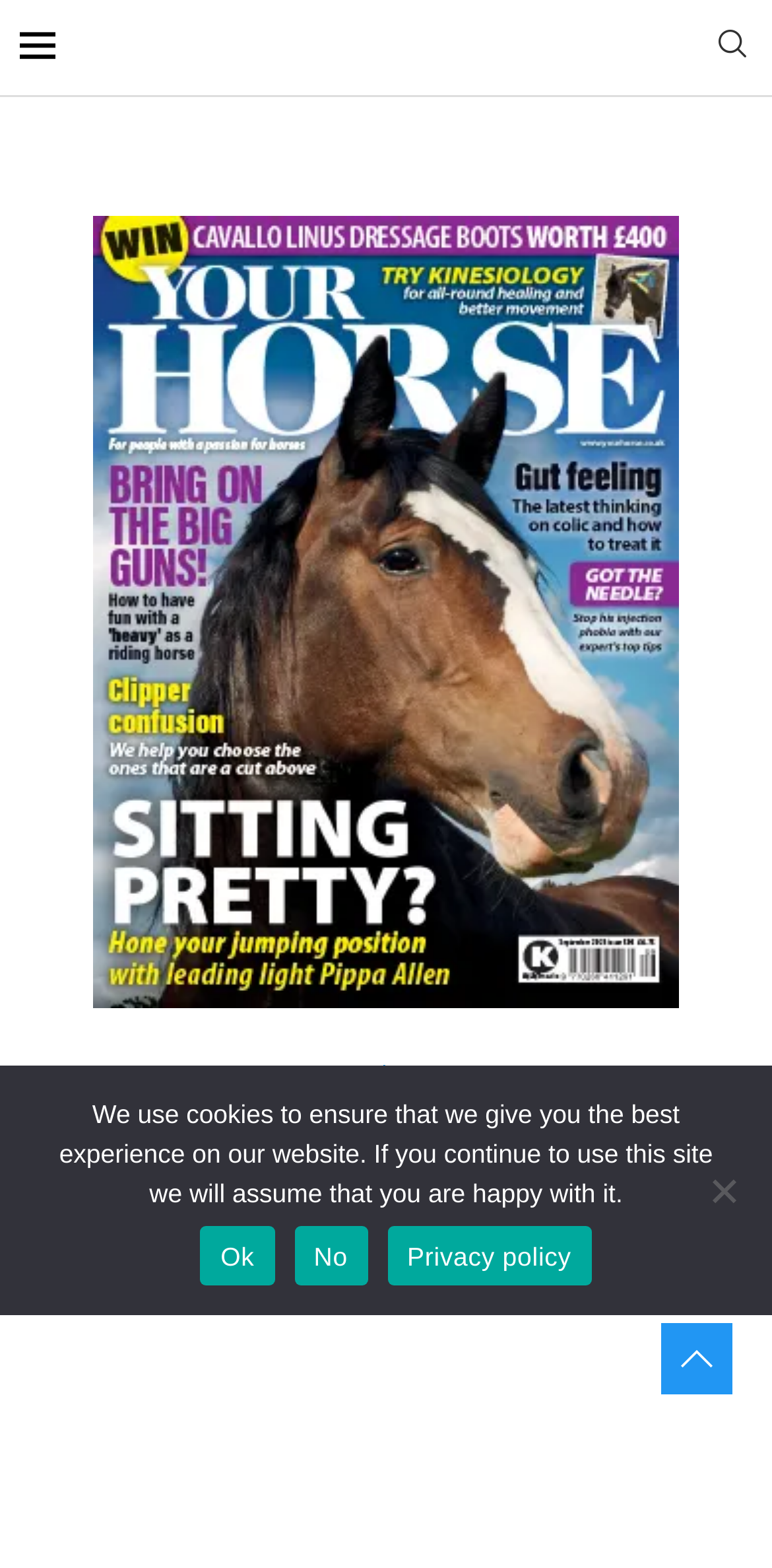Provide a brief response to the question below using a single word or phrase: 
How many links are present in the cookie notice dialog?

3